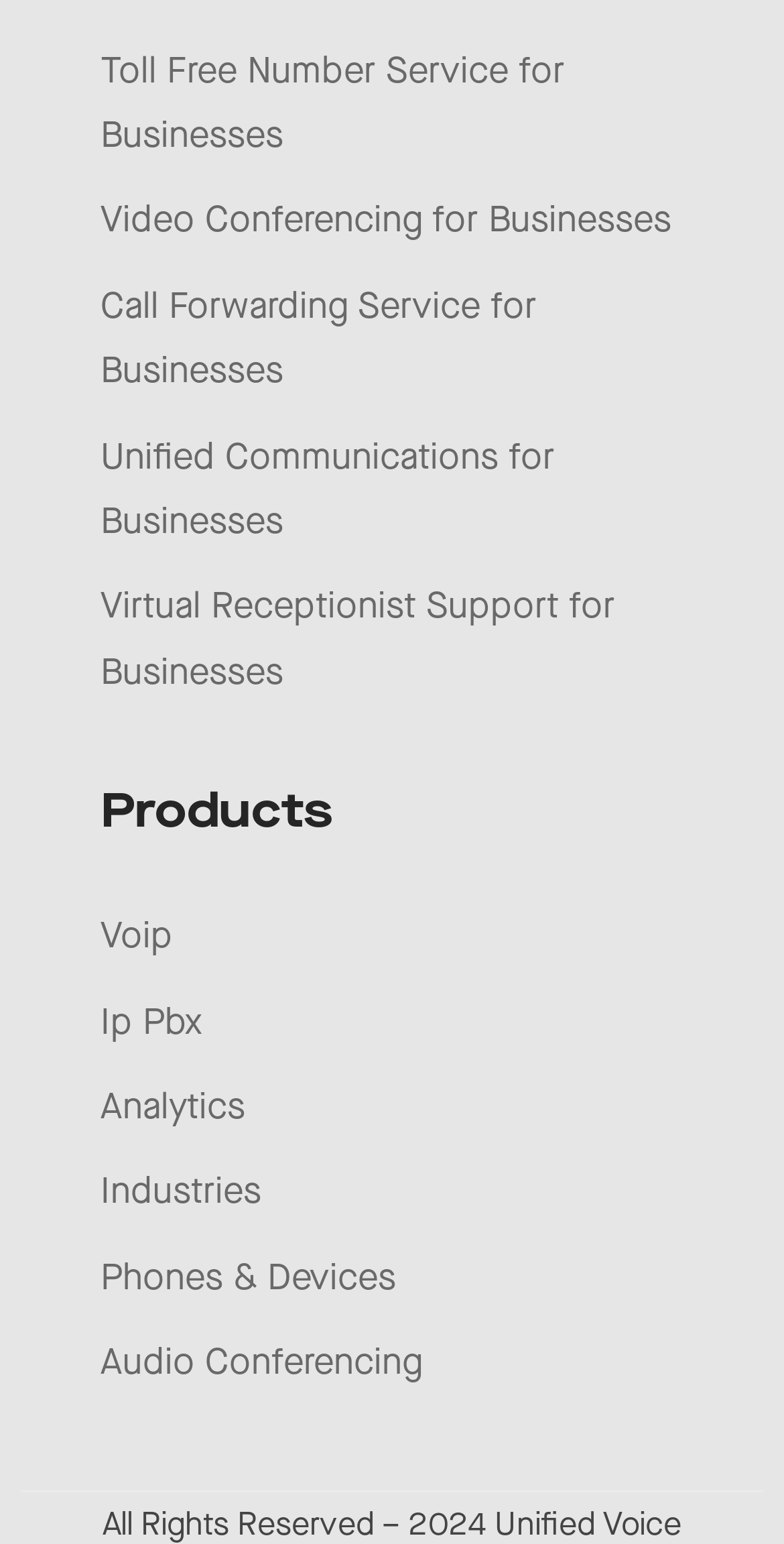Can you identify the bounding box coordinates of the clickable region needed to carry out this instruction: 'View Unified Communications for Businesses'? The coordinates should be four float numbers within the range of 0 to 1, stated as [left, top, right, bottom].

[0.128, 0.282, 0.708, 0.352]